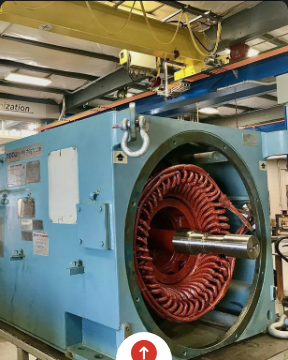Convey a detailed narrative of what is depicted in the image.

This image showcases a large, industrial electrical motor situated in a workshop environment. The motor features a prominent blue casing, with visible labels and specifications on its surface. The interior reveals a swirling pattern of red copper windings, essential for its electrical functionality. Above the motor, a yellow overhead crane is partially visible, indicating the facility is designed for heavy machinery handling and maintenance operations. This setting emphasizes the motor's significance in industrial applications, particularly as it relates to the services provided by IEC's factory-trained technicians, who specialize in repairs and modifications for various types of motors. The overall scene highlights the intersection of engineering and practical applications in electrical and mechanical systems.